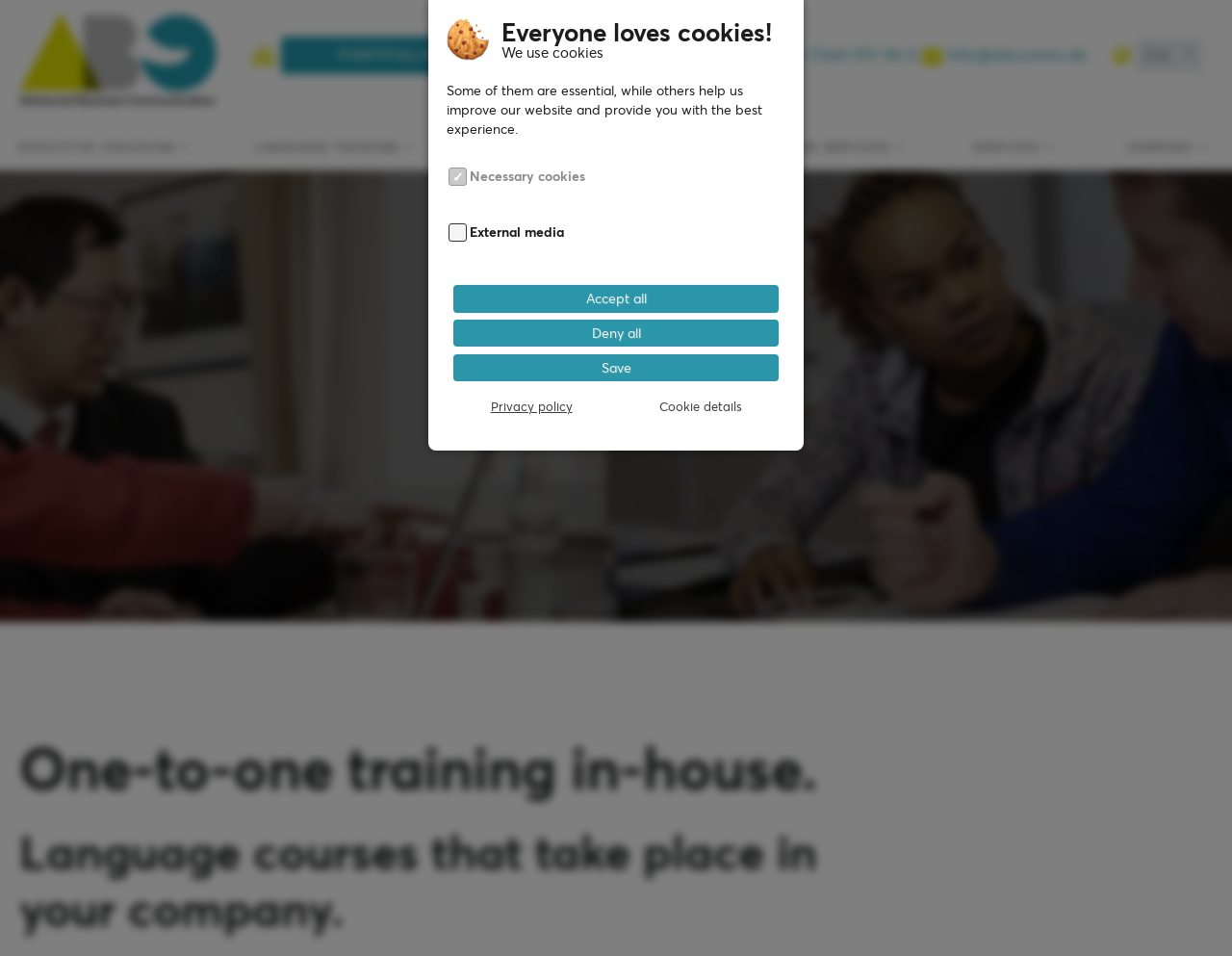Determine the bounding box for the HTML element described here: "Save". The coordinates should be given as [left, top, right, bottom] with each number being a float between 0 and 1.

[0.368, 0.37, 0.632, 0.399]